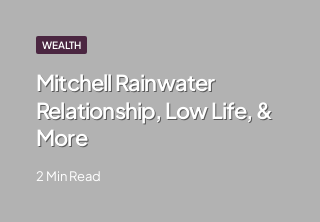Describe every aspect of the image in detail.

This image features a header for an article titled "Mitchell Rainwater Relationship, Low Life, & More," categorized under "WEALTH." The design indicates a concise piece, with a reading time of "2 Min Read" prominently displayed. The layout suggests an engaging overview of various aspects of Mitchell Rainwater's life, likely touching on personal relationships and lifestyle elements. The background color is a muted gray, providing a clean and modern aesthetic that emphasizes the text.